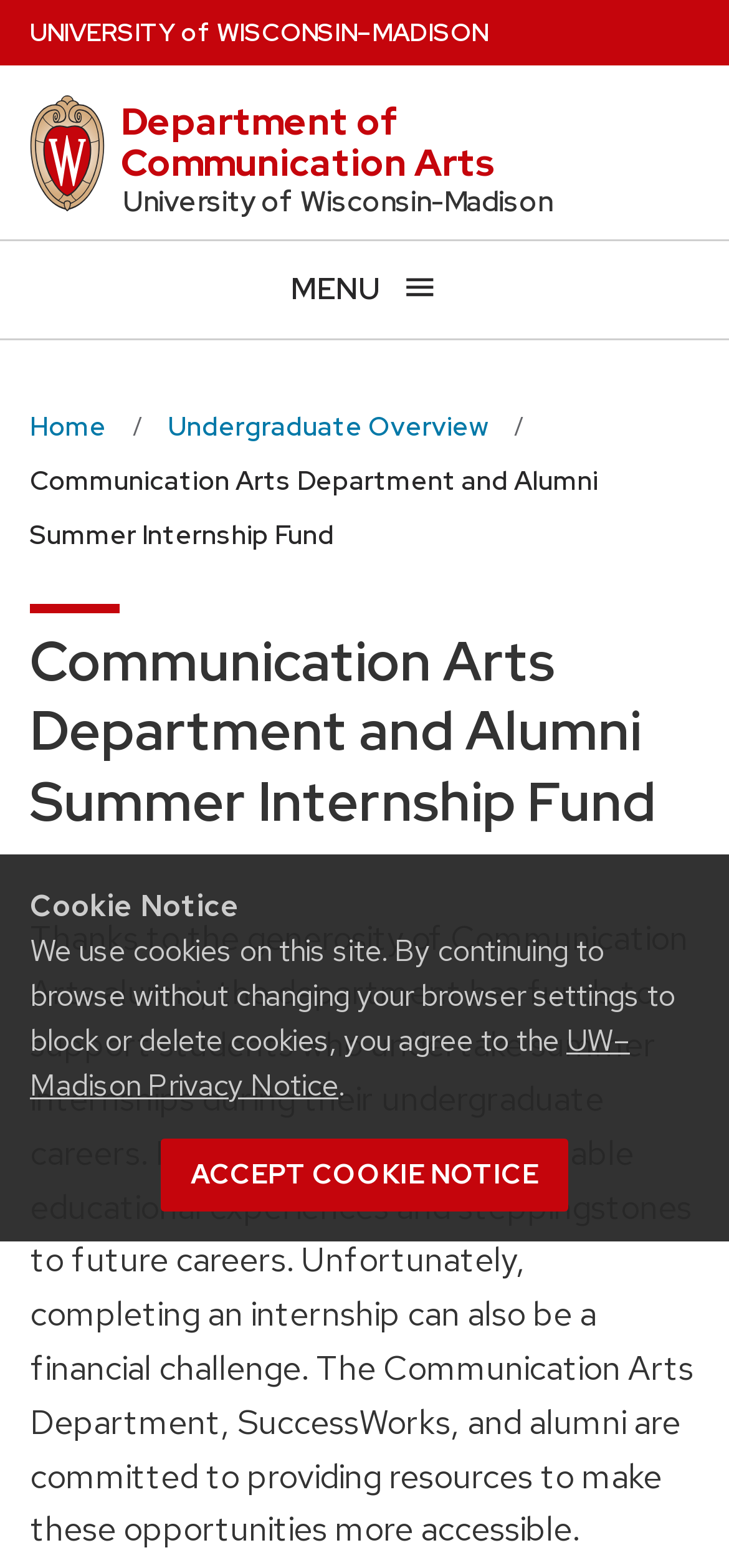Give a concise answer using one word or a phrase to the following question:
What is the name of the university mentioned on the webpage?

University of Wisconsin-Madison